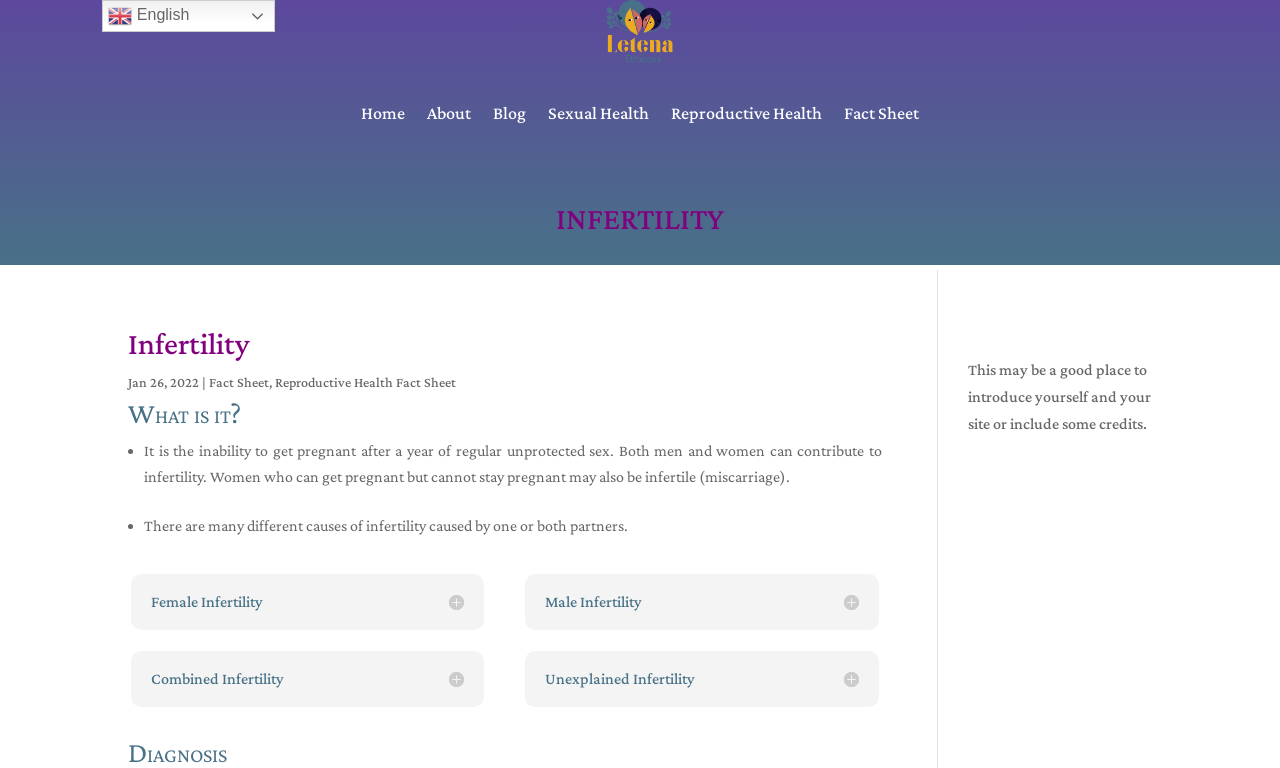What is the date mentioned on the webpage? Using the information from the screenshot, answer with a single word or phrase.

Jan 26, 2022